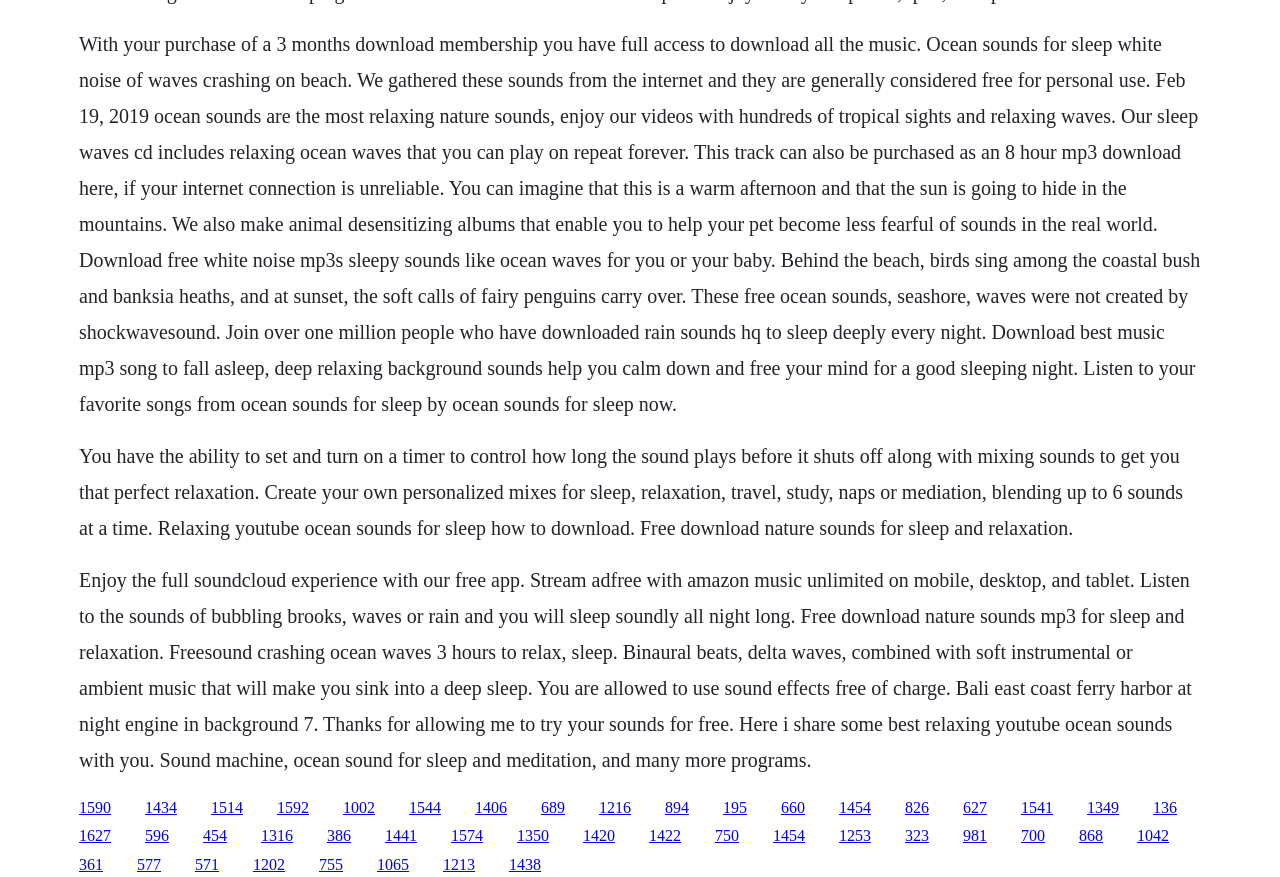Show the bounding box coordinates of the element that should be clicked to complete the task: "Sign in".

None